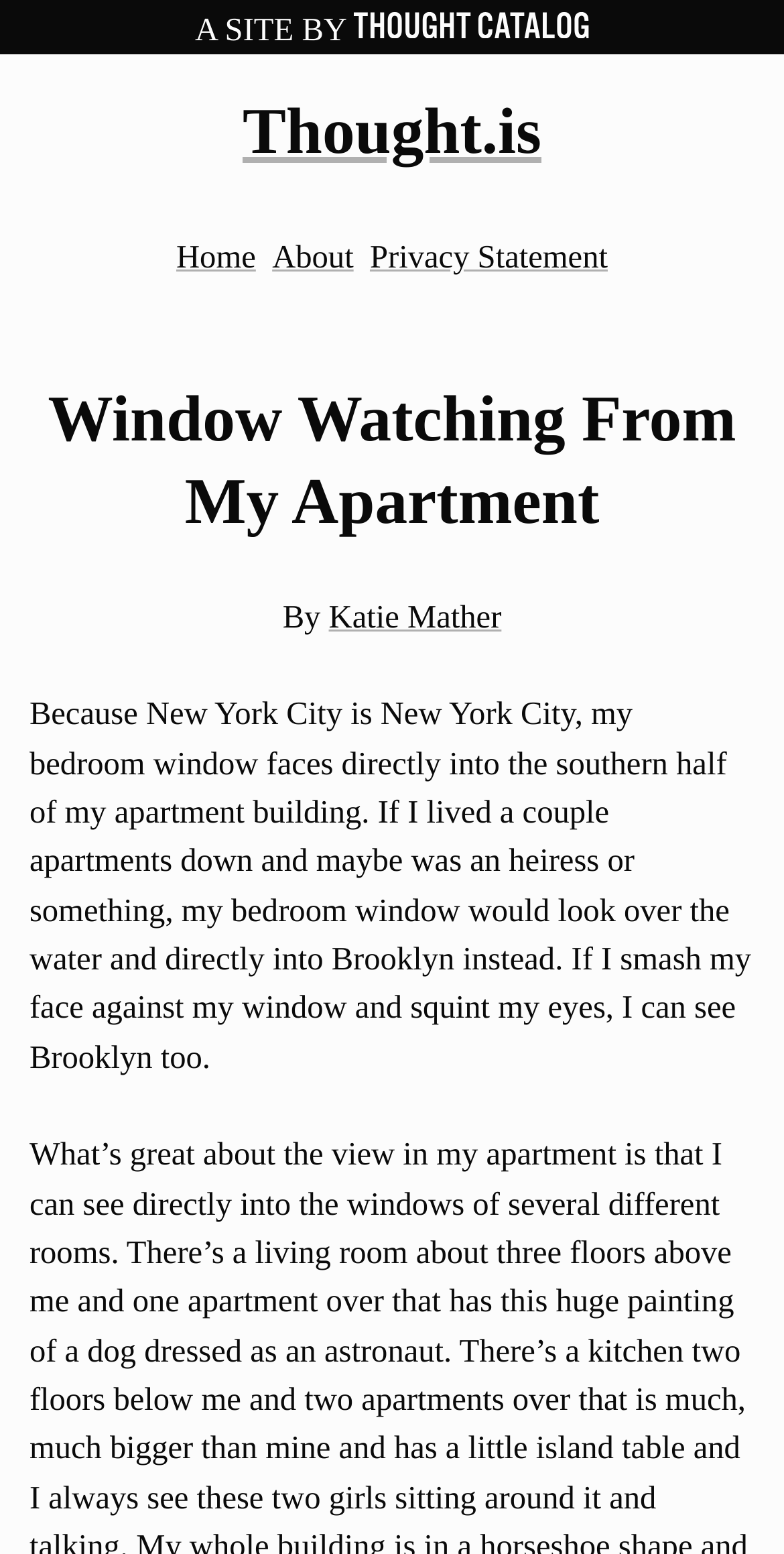Describe all visible elements and their arrangement on the webpage.

The webpage is a blog post titled "Window Watching From My Apartment" on a website called Thought.is. At the top of the page, there is a header section with a logo of Thought Catalog, a link to the website, and a subtitle "A SITE BY". Below this, there is a navigation menu with three links: "Home", "About", and "Privacy Statement".

The main content of the page is a blog post with a heading "Window Watching From My Apartment" followed by the author's name, "Katie Mather". The post is a personal reflection on the author's experience of observing the lives of strangers from her bedroom window in New York City. The text describes the view from her window, including the fact that she can see into the southern half of her apartment building and, if she squints, can even see Brooklyn.

There is no prominent image on the page, but the Thought Catalog logo is displayed at the top. The overall layout is simple, with a clear hierarchy of headings and text. The text is the main focus of the page, with the navigation menu and logo taking up a relatively small amount of space.